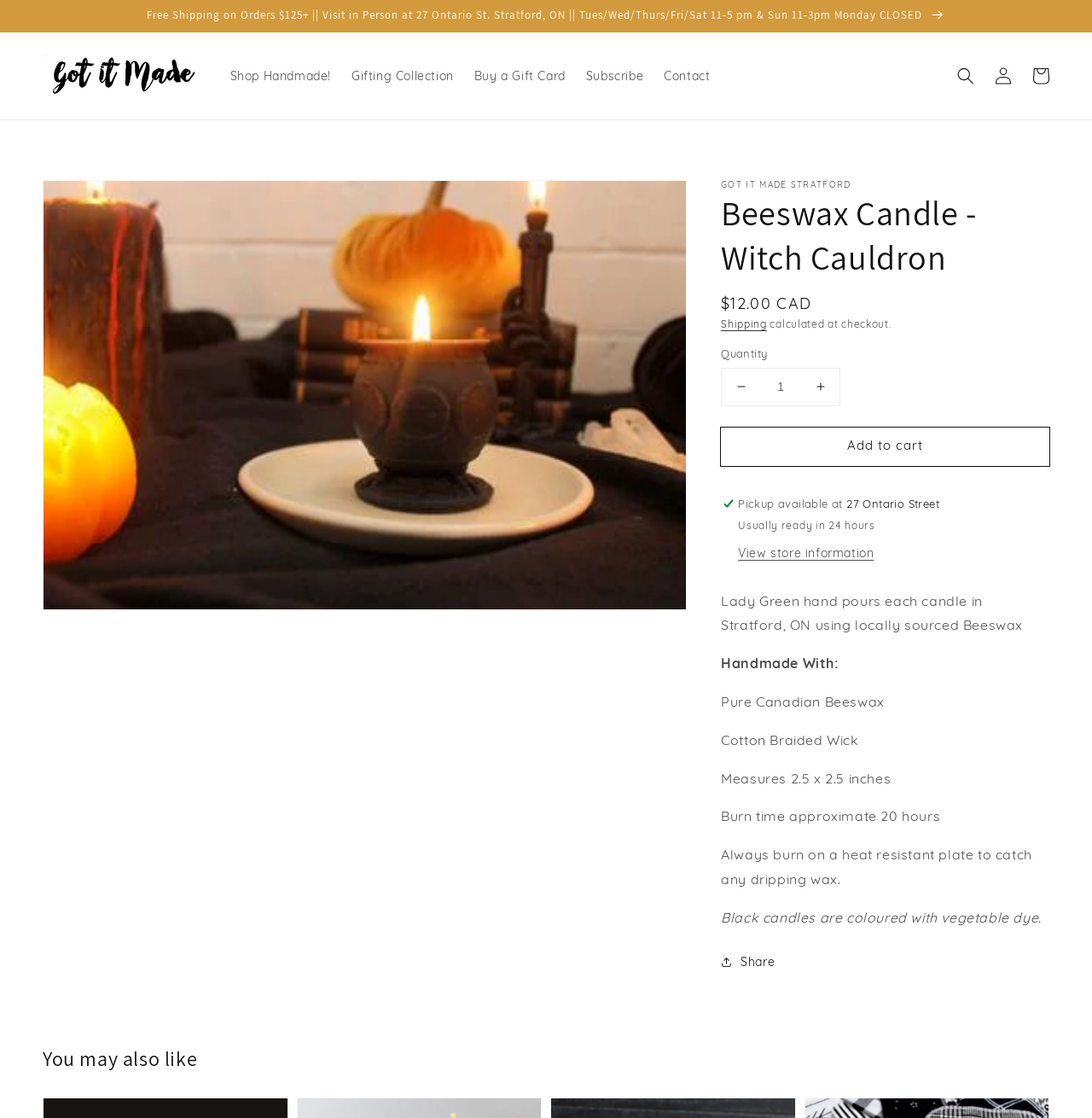Answer the following query with a single word or phrase:
What is the size of the candle?

2.5 x 2.5 inches